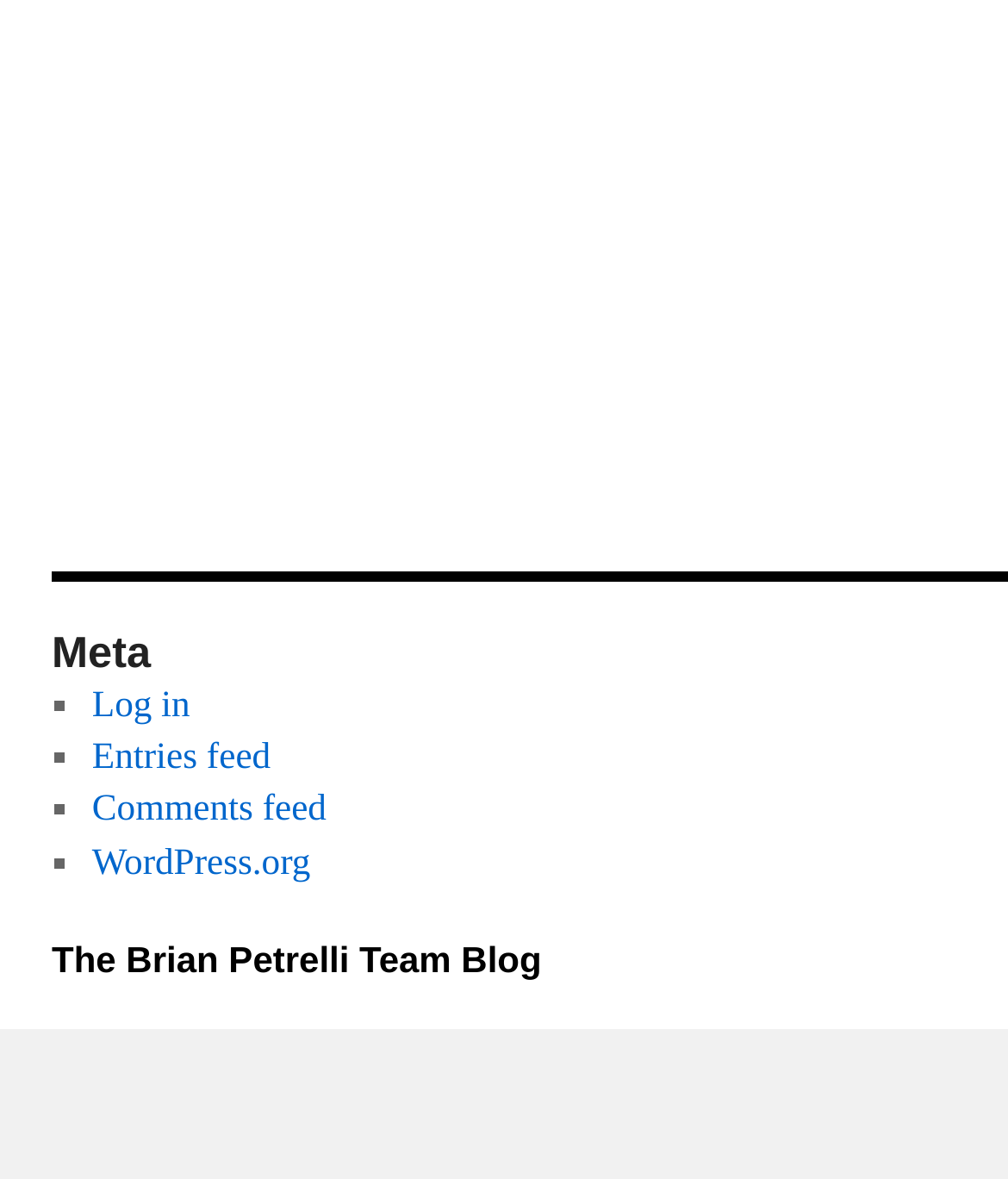Find the UI element described as: "Log in" and predict its bounding box coordinates. Ensure the coordinates are four float numbers between 0 and 1, [left, top, right, bottom].

[0.091, 0.665, 0.189, 0.7]